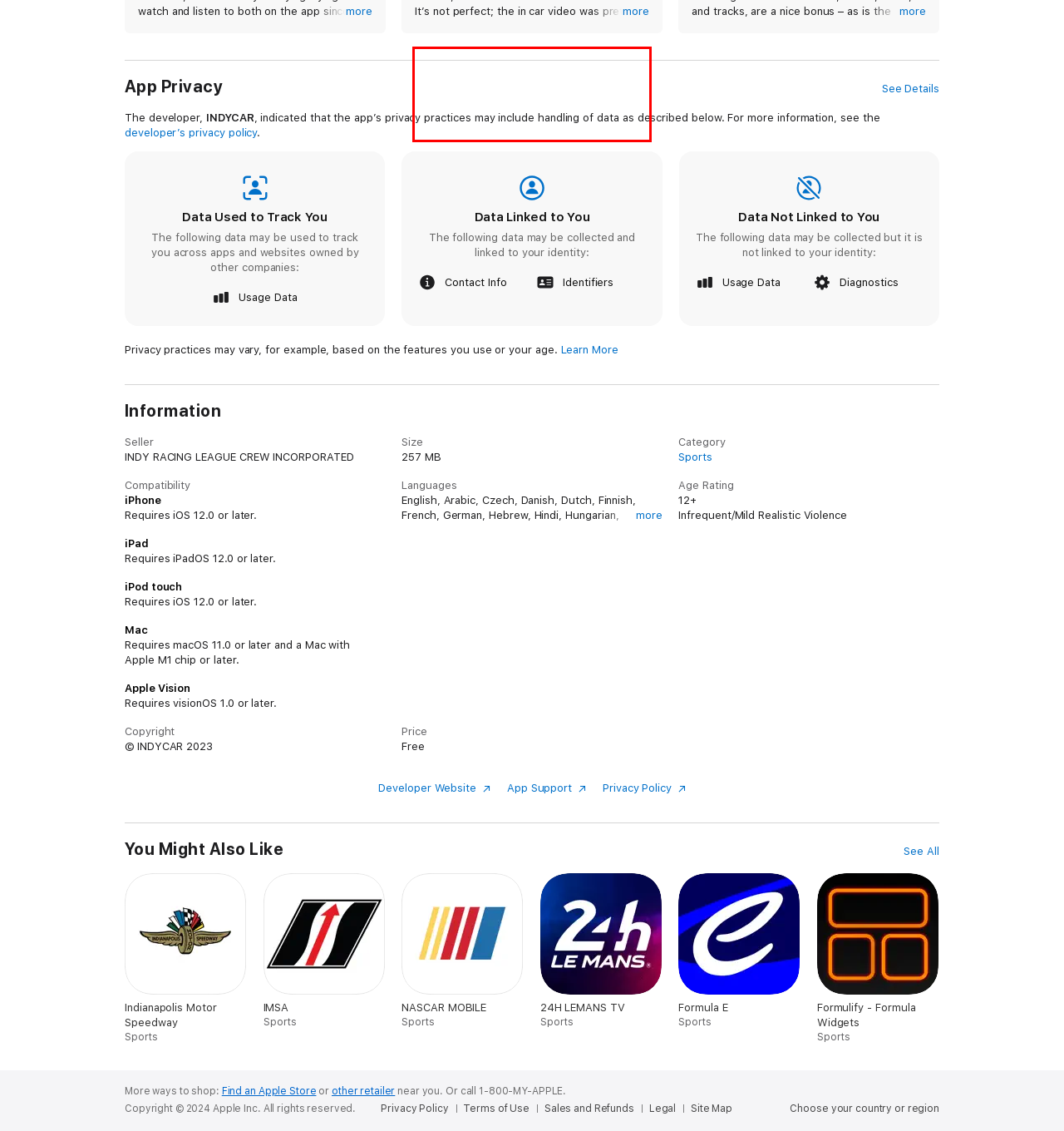Please examine the webpage screenshot and extract the text within the red bounding box using OCR.

Also, the live info is pretty limited compared to the website: they show telemetry but don’t show any data aside from differential. It would be nice to see who has what tire, when last pit was, passes or push to passes left etc.